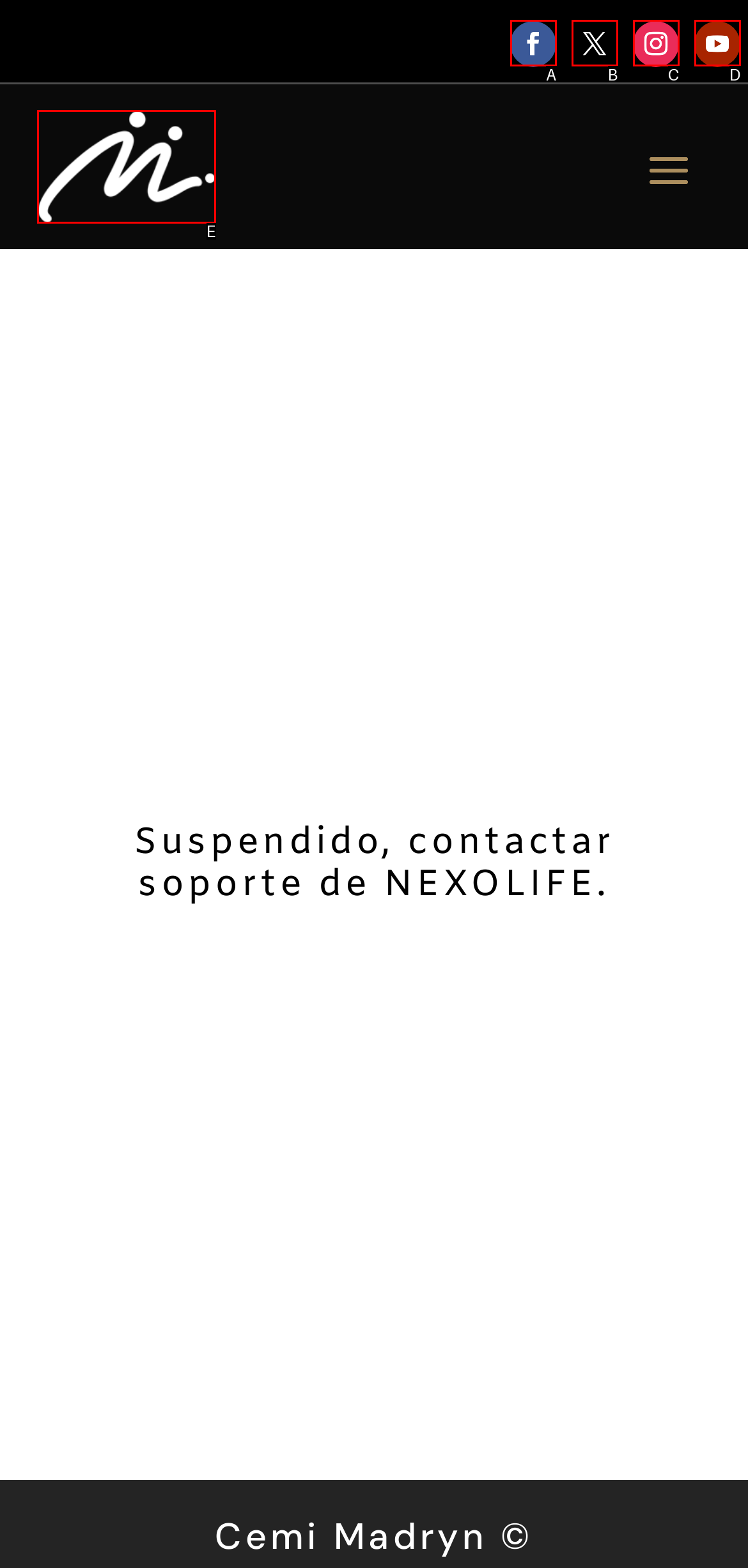Select the HTML element that corresponds to the description: alt="Logo". Answer with the letter of the matching option directly from the choices given.

E